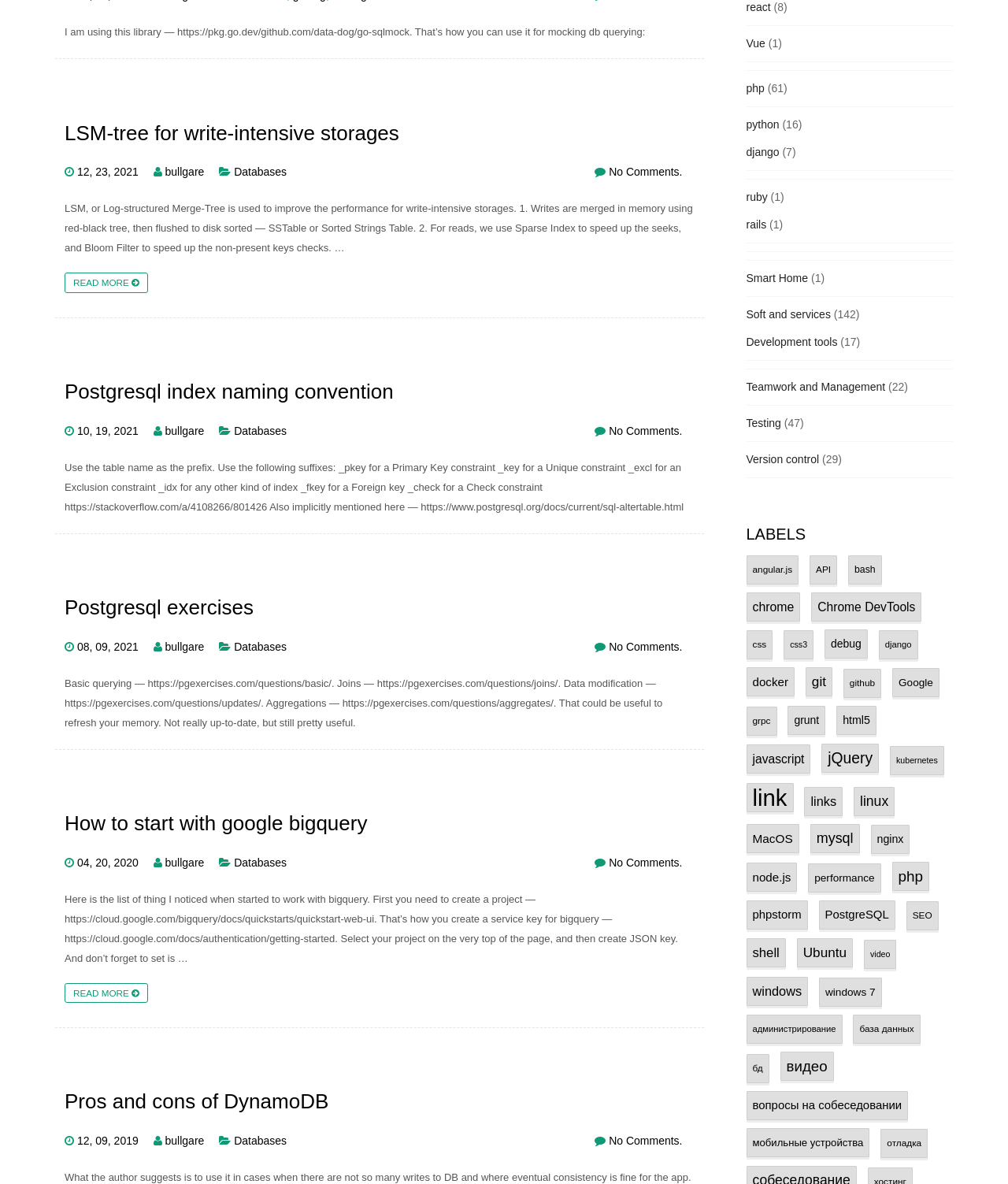Pinpoint the bounding box coordinates of the area that should be clicked to complete the following instruction: "Explore the 'Pros and cons of DynamoDB' article". The coordinates must be given as four float numbers between 0 and 1, i.e., [left, top, right, bottom].

[0.064, 0.921, 0.326, 0.94]